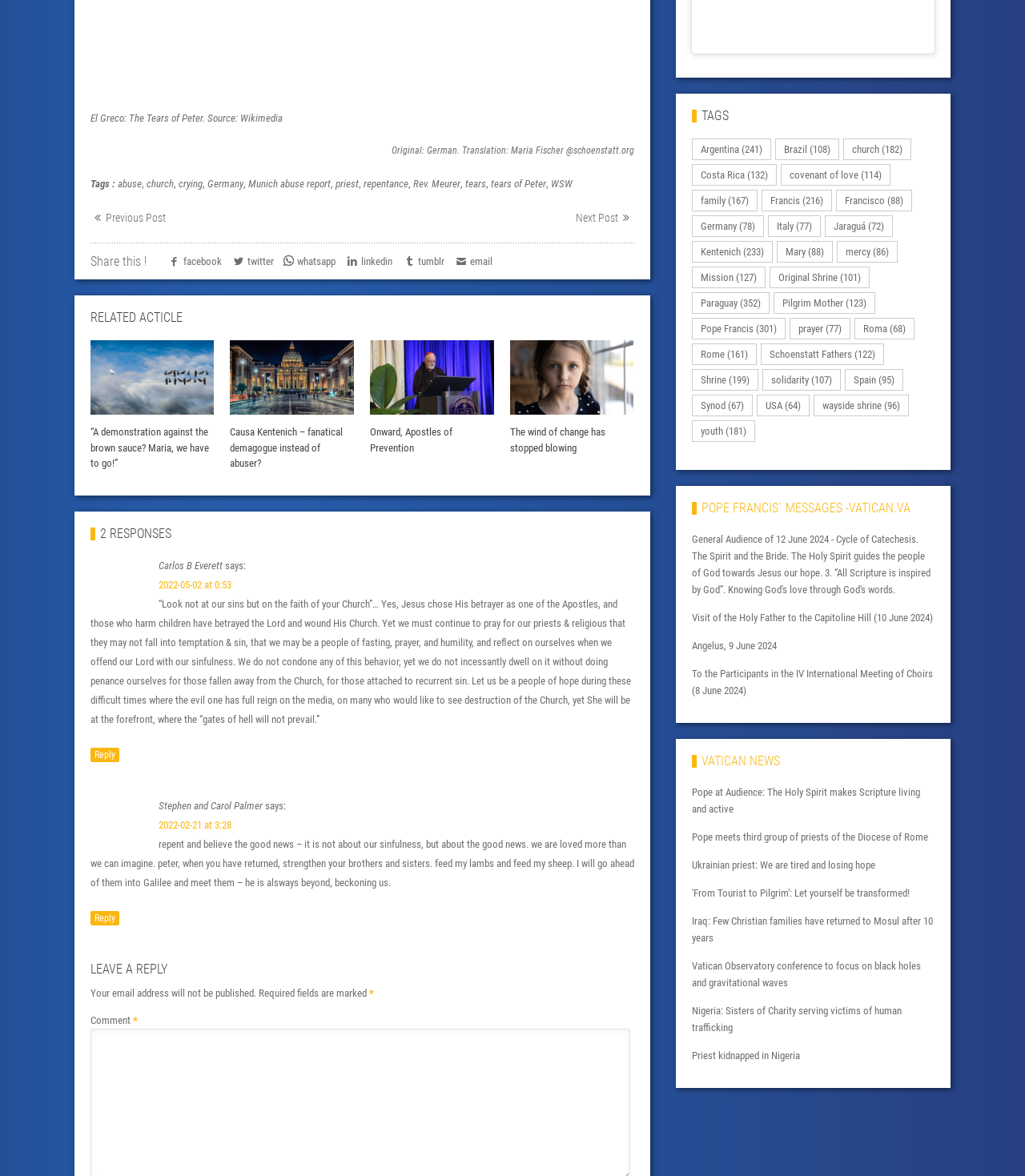Please find the bounding box coordinates for the clickable element needed to perform this instruction: "Click on the 'abuse' tag".

[0.114, 0.151, 0.138, 0.161]